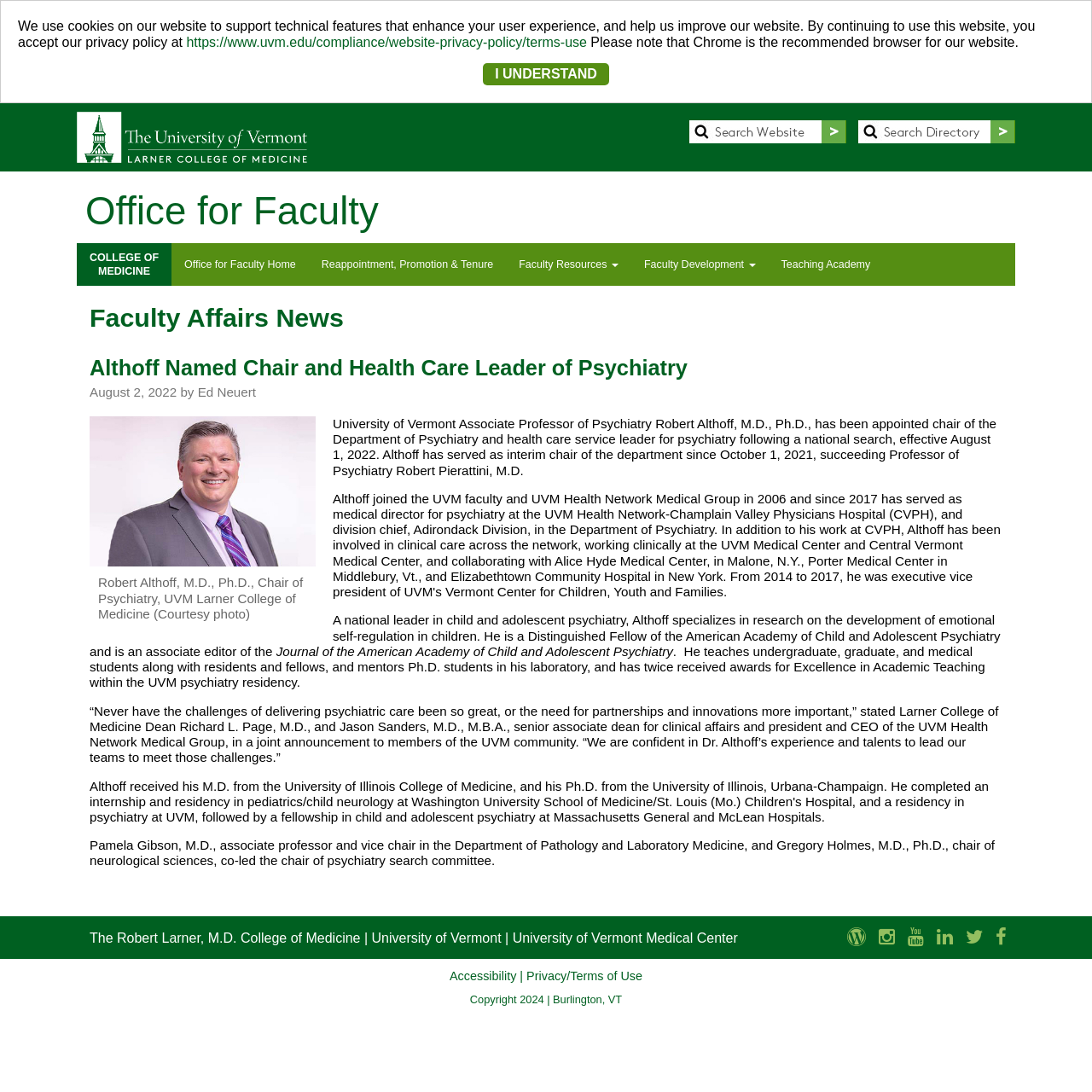Kindly determine the bounding box coordinates for the area that needs to be clicked to execute this instruction: "Search Website".

[0.632, 0.114, 0.775, 0.125]